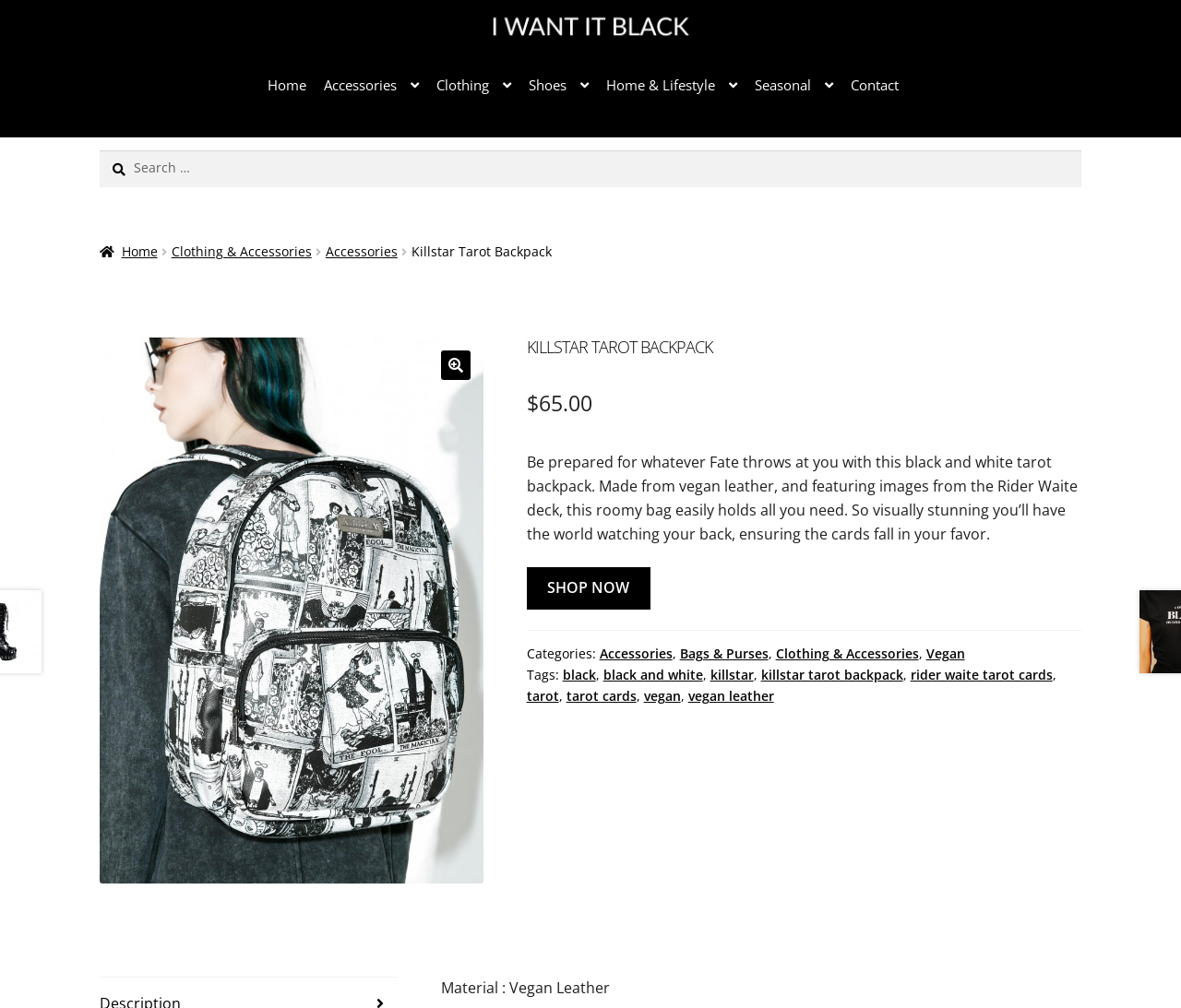Pinpoint the bounding box coordinates of the clickable area needed to execute the instruction: "Select the 'ENG' language option". The coordinates should be specified as four float numbers between 0 and 1, i.e., [left, top, right, bottom].

None